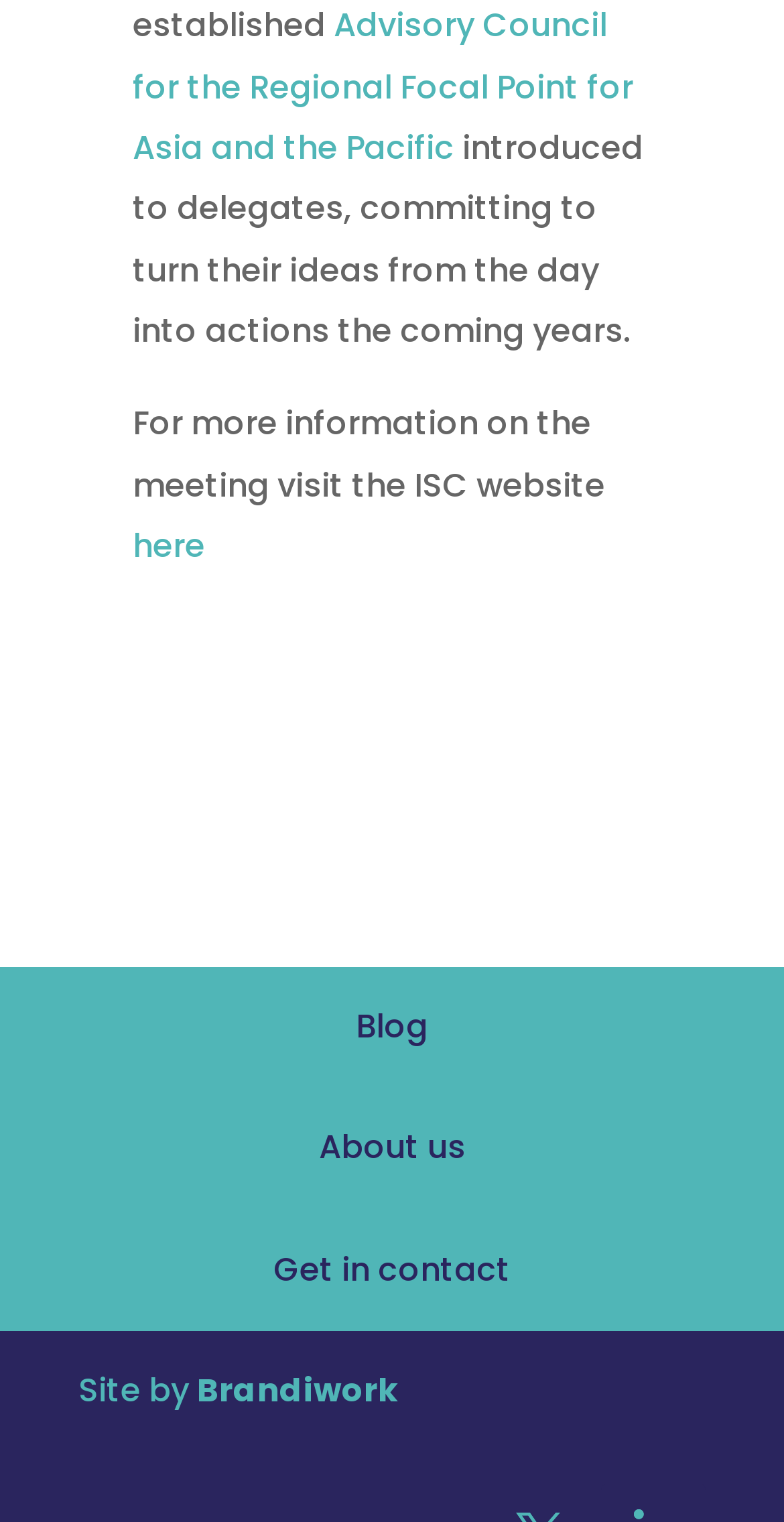Respond to the question with just a single word or phrase: 
How many navigation options are available at the bottom of the page?

3